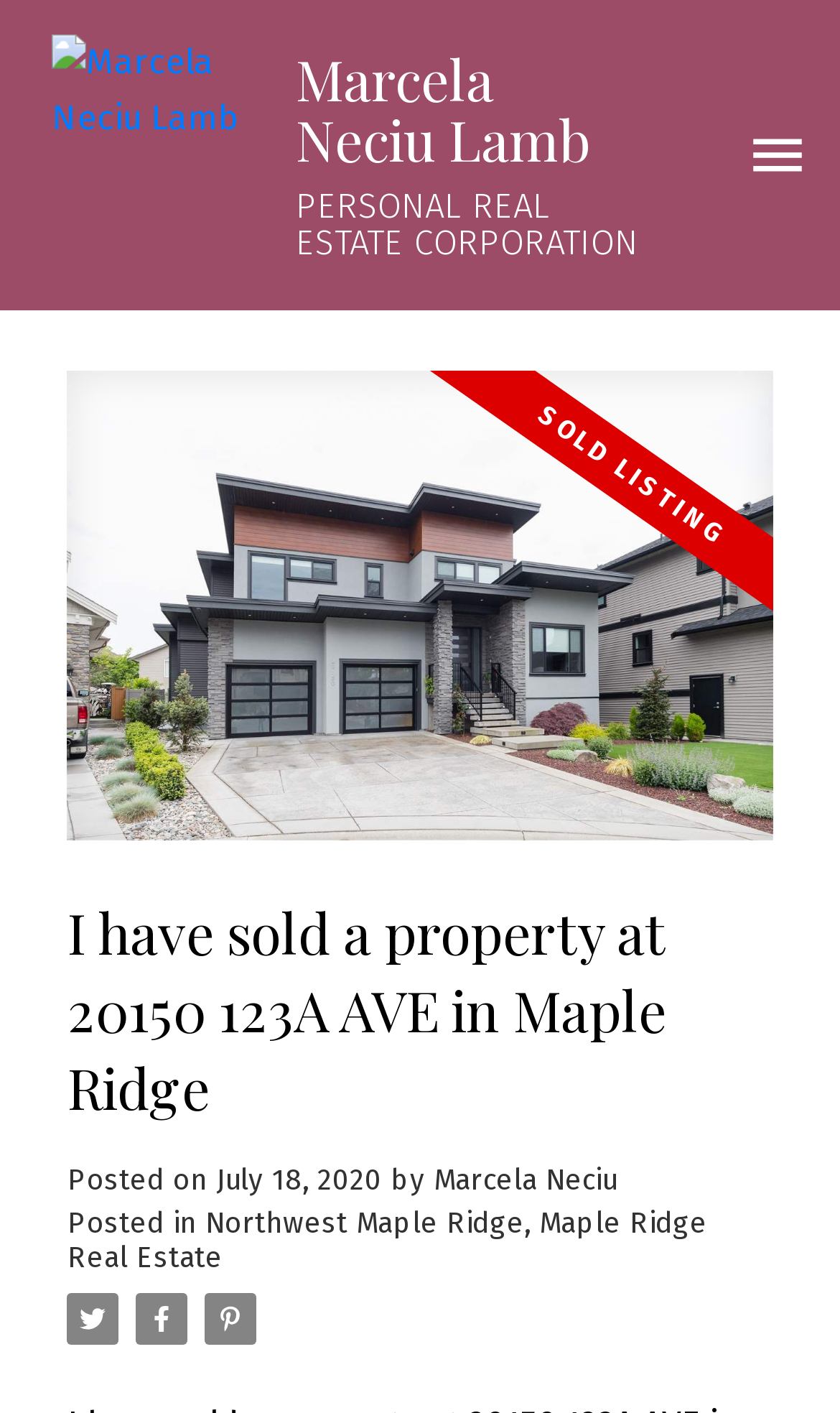Construct a thorough caption encompassing all aspects of the webpage.

This webpage appears to be a real estate listing or a blog post about a sold property. At the top left, there is a link to the realtor's profile, "Marcela Neciu Lamb PERSONAL REAL ESTATE CORPORATION", accompanied by a small image of Marcela Neciu Lamb. Below this, there is a larger image of the sold property, taking up most of the top section of the page.

The main heading, "I have sold a property at 20150 123A AVE in Maple Ridge", is prominently displayed in the middle of the page. Below this, there are three lines of text: "Posted on July 18, 2020 by Marcela Neciu", "Posted in", and a link to "Northwest Maple Ridge, Maple Ridge Real Estate".

On the bottom right, there are three small icons, each linked to an unknown destination. There is also a small image at the top right, but it does not appear to be a significant element on the page. Overall, the page has a simple and clean layout, with a focus on the sold property and the realtor's information.